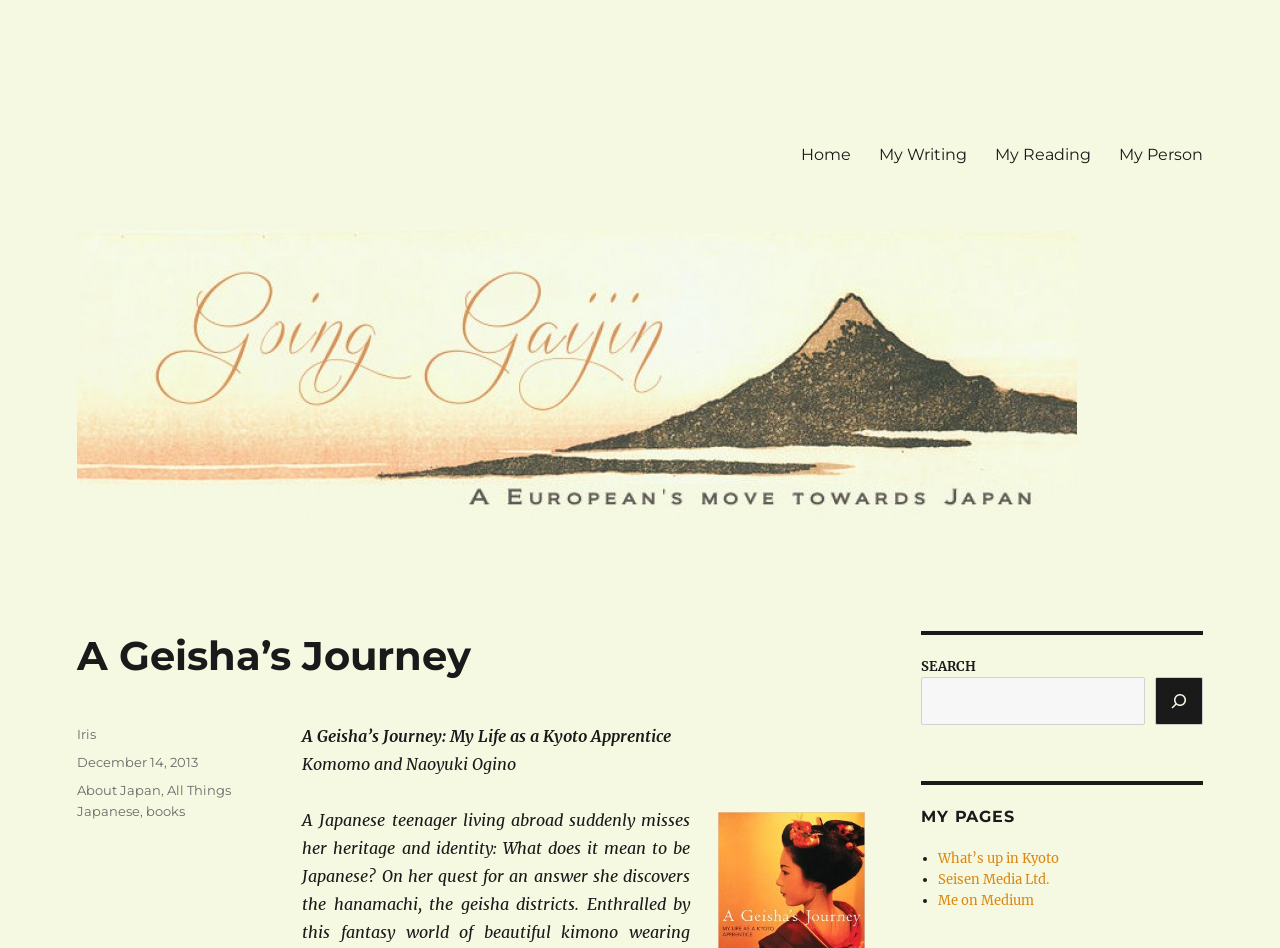Describe all visible elements and their arrangement on the webpage.

The webpage is about a geisha's journey, with a focus on the author's life as a Kyoto apprentice. At the top left, there is a link to the website "goinggaijin.com" and a navigation menu labeled "Primary Menu" with four links: "Home", "My Writing", "My Reading", and "My Person". 

Below the navigation menu, there is a large image with a header that reads "A Geisha’s Journey" and a subheading that says "My Life as a Kyoto Apprentice". The image is accompanied by text that mentions the authors, Komomo and Naoyuki Ogino.

On the right side of the page, there is a search bar with a label "SEARCH" and a button to initiate the search. Below the search bar, there is a heading that reads "MY PAGES" and a navigation menu with three links: "What’s up in Kyoto", "Seisen Media Ltd.", and "Me on Medium". Each link is preceded by a bullet point.

At the bottom of the page, there is a footer section with information about the author, the date the article was posted, and categories related to the article, including "About Japan", "All Things Japanese", and "books".